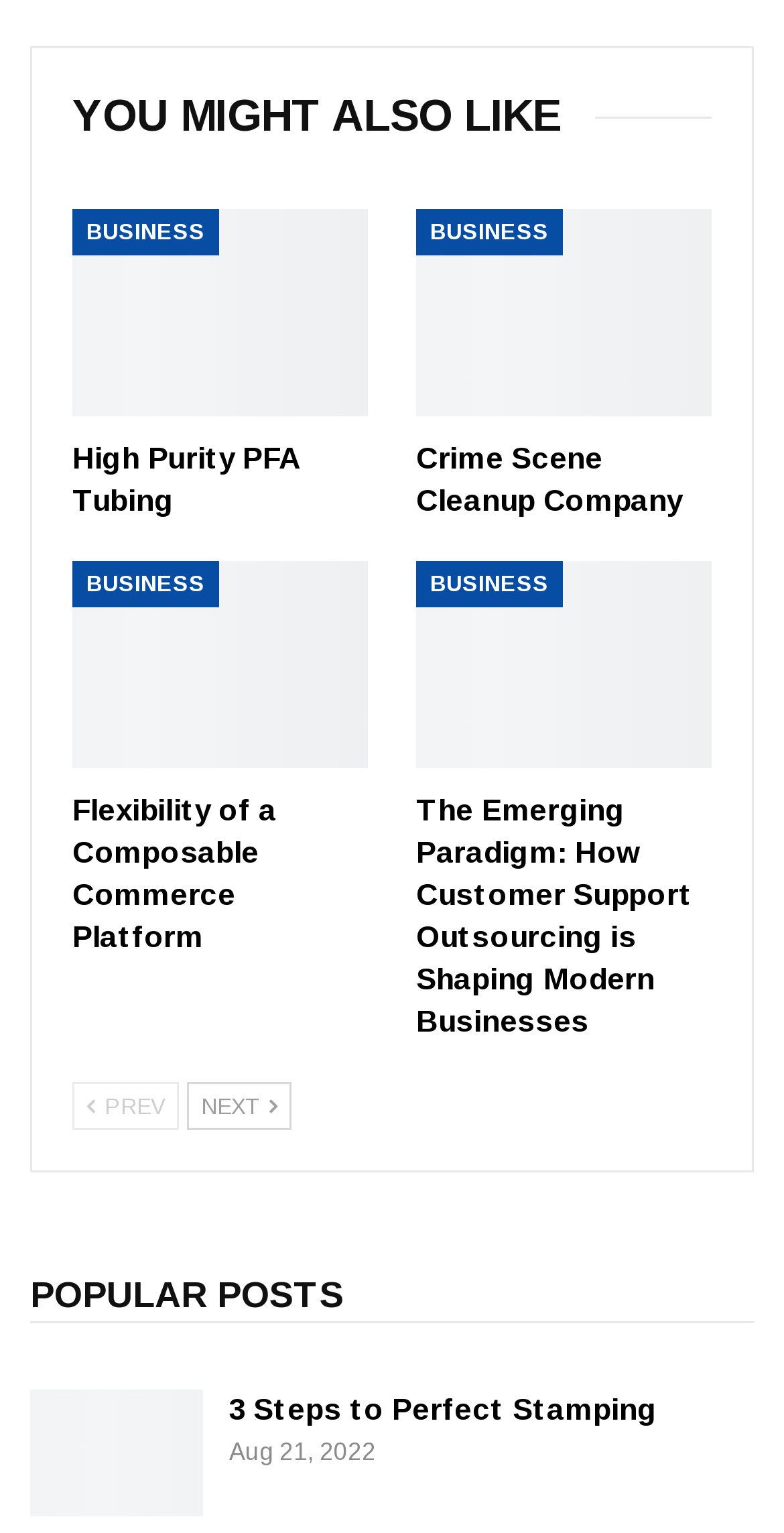Determine the bounding box coordinates for the UI element matching this description: "Crime Scene Cleanup Company".

[0.531, 0.287, 0.871, 0.337]